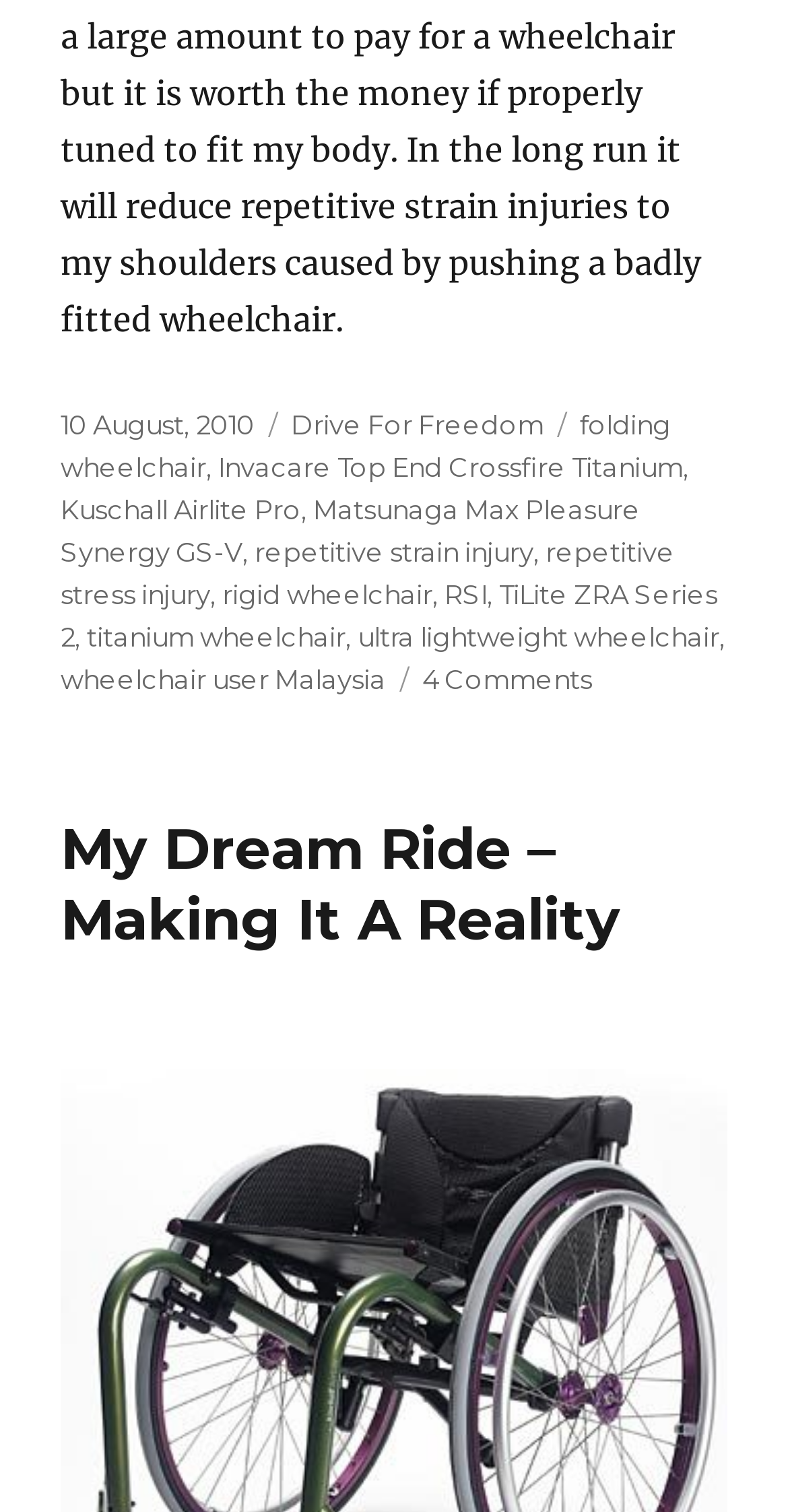Please determine the bounding box coordinates of the area that needs to be clicked to complete this task: 'learn about titanium wheelchair'. The coordinates must be four float numbers between 0 and 1, formatted as [left, top, right, bottom].

[0.11, 0.41, 0.438, 0.431]